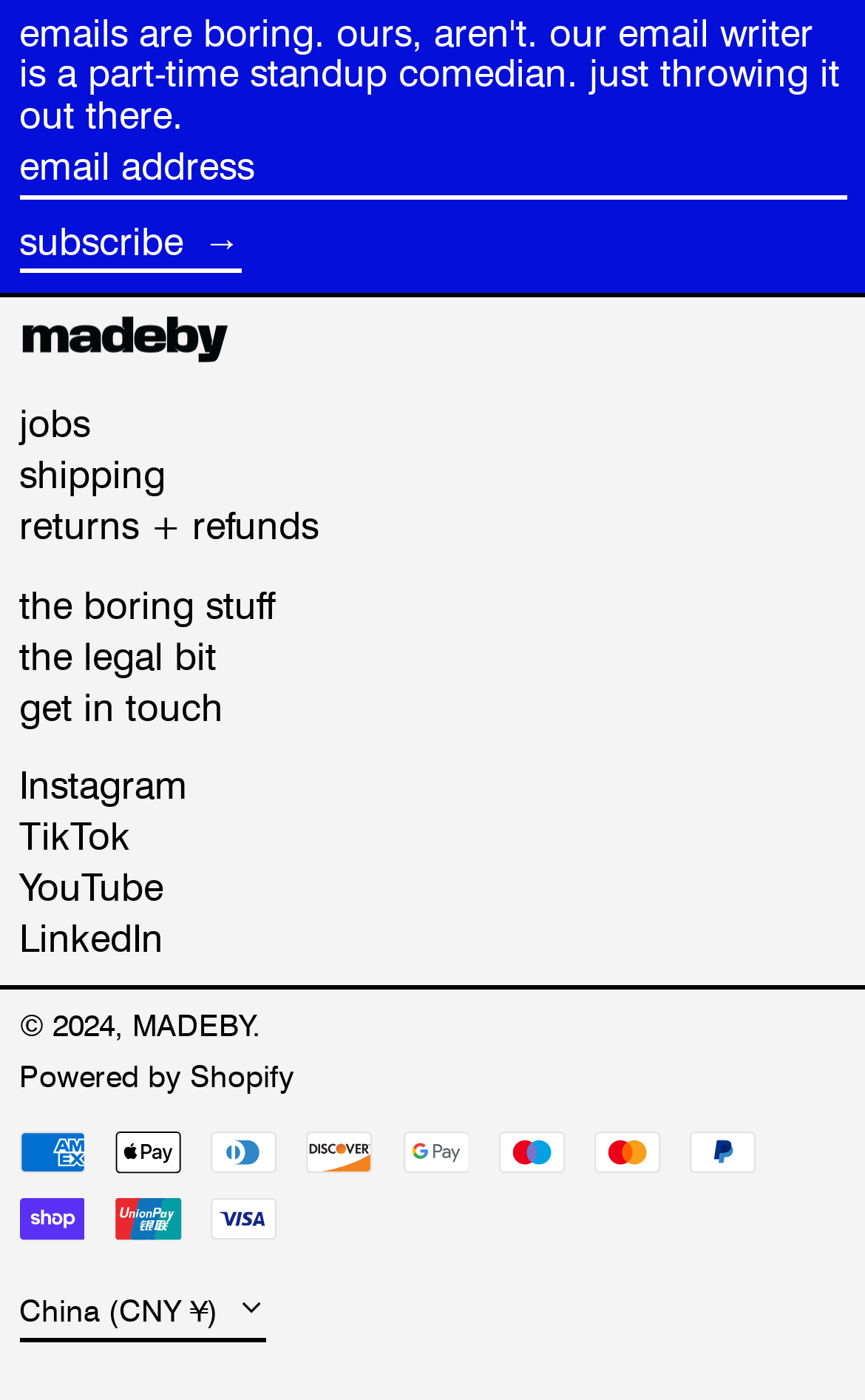How many payment methods are displayed?
Answer the question with a detailed and thorough explanation.

There are 12 images of different payment methods displayed, including American Express, Apple Pay, Diners Club, Discover, Google Pay, Maestro, Mastercard, PayPal, Shop Pay, Union Pay, and Visa.